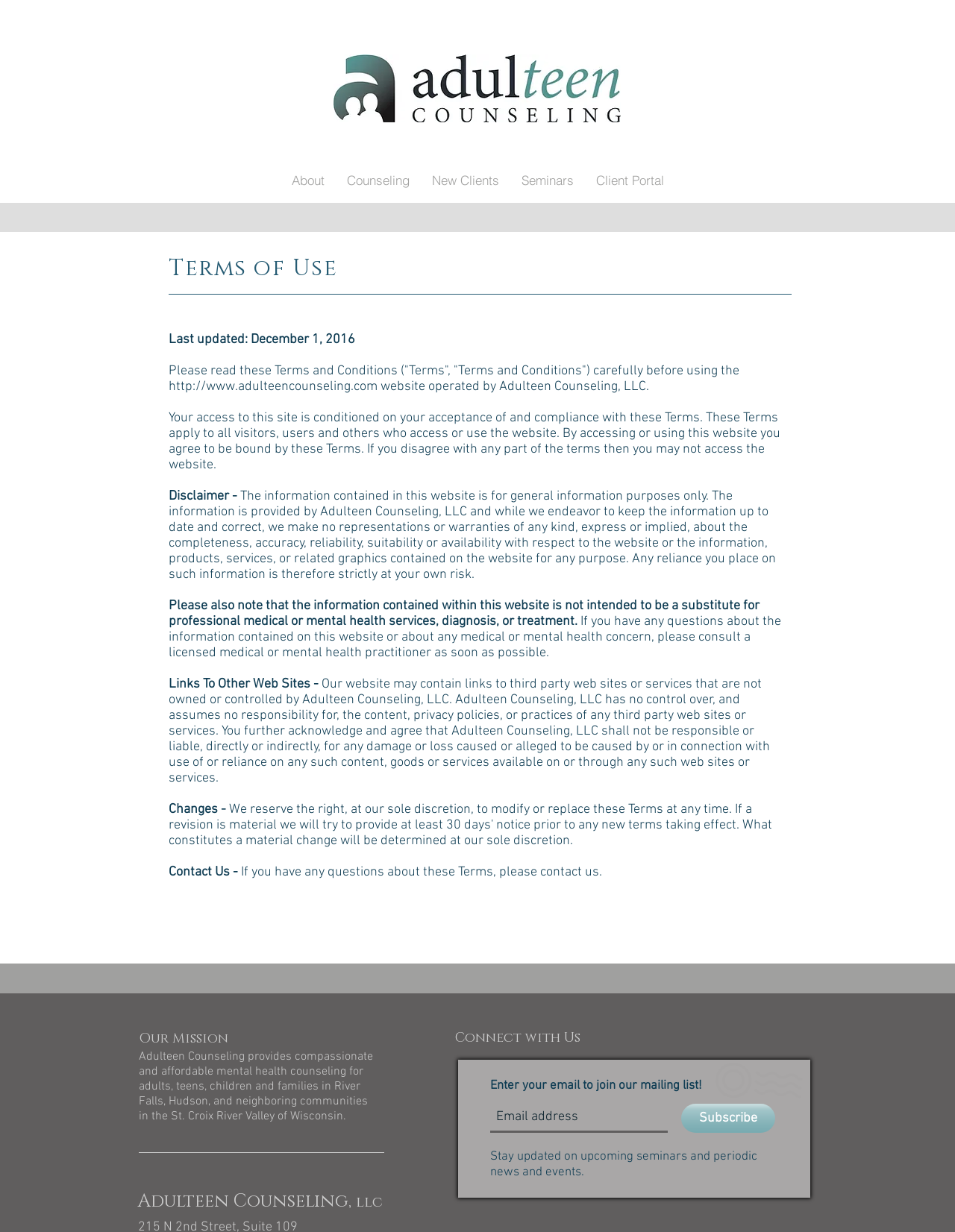Show the bounding box coordinates of the element that should be clicked to complete the task: "Go to the About page".

[0.293, 0.136, 0.351, 0.157]